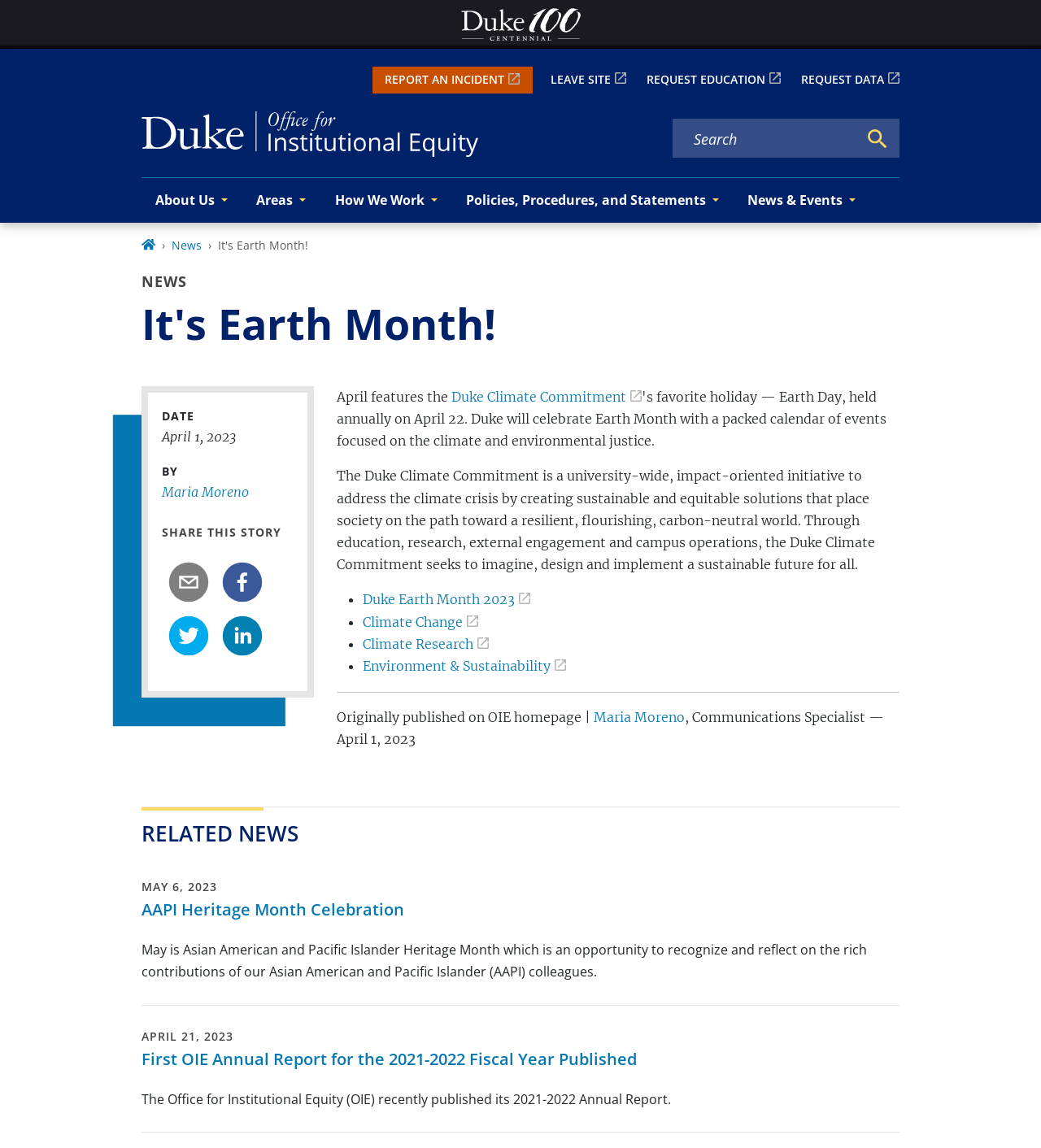Using details from the image, please answer the following question comprehensively:
What is the name of the author of the article?

I found the author's name by looking at the text that says 'BY Maria Moreno' and also by finding a link with the text 'Maria Moreno'.